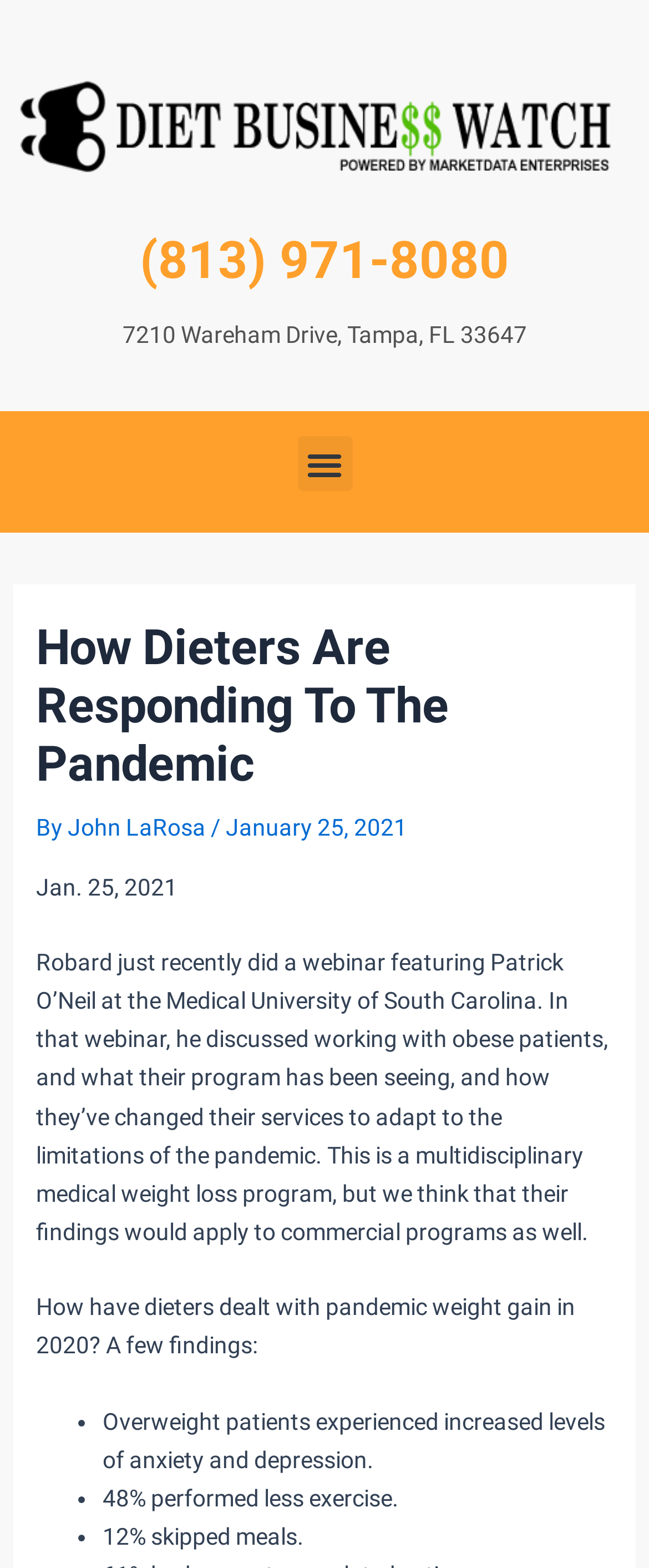Give the bounding box coordinates for the element described as: "John LaRosa".

[0.104, 0.52, 0.324, 0.537]